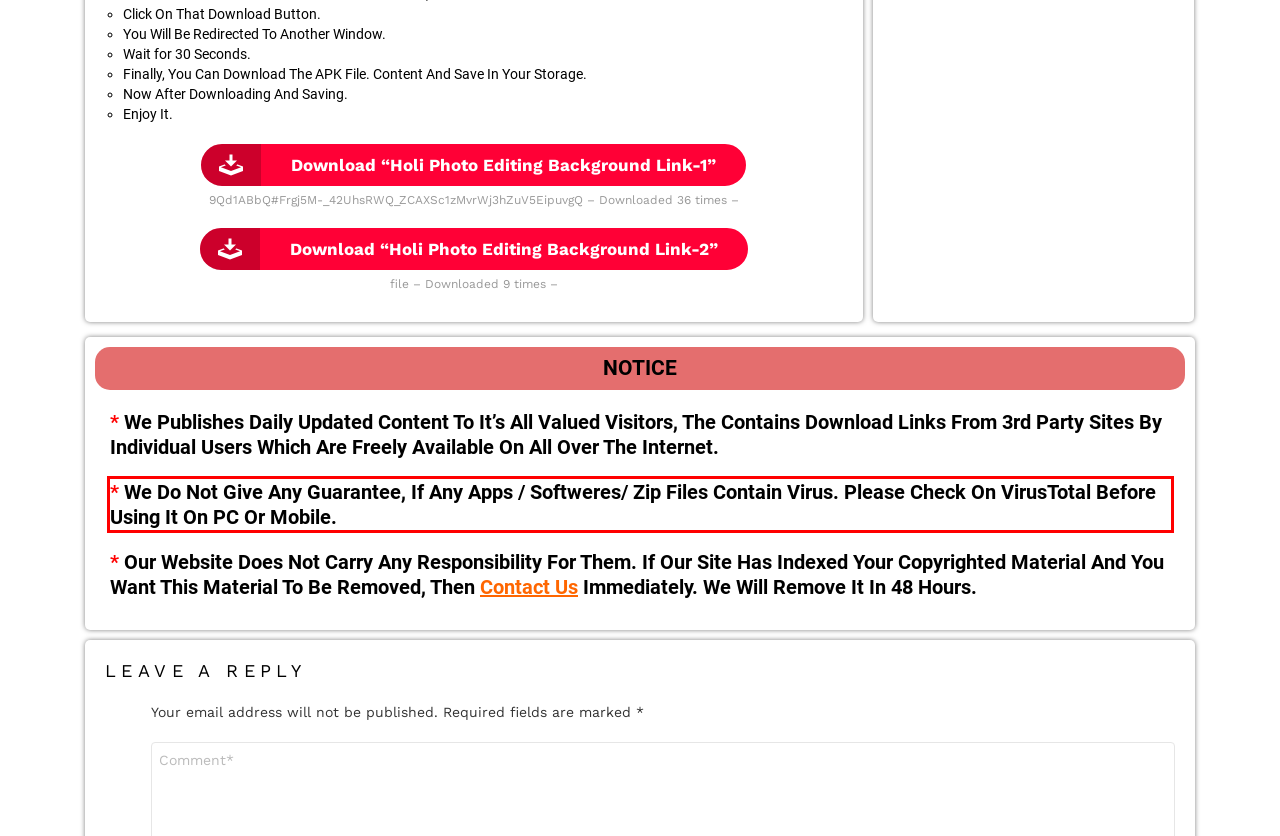Within the screenshot of the webpage, there is a red rectangle. Please recognize and generate the text content inside this red bounding box.

* We Do Not Give Any Guarantee, If Any Apps / Softweres/ Zip Files Contain Virus. Please Check On VirusTotal Before Using It On PC Or Mobile.